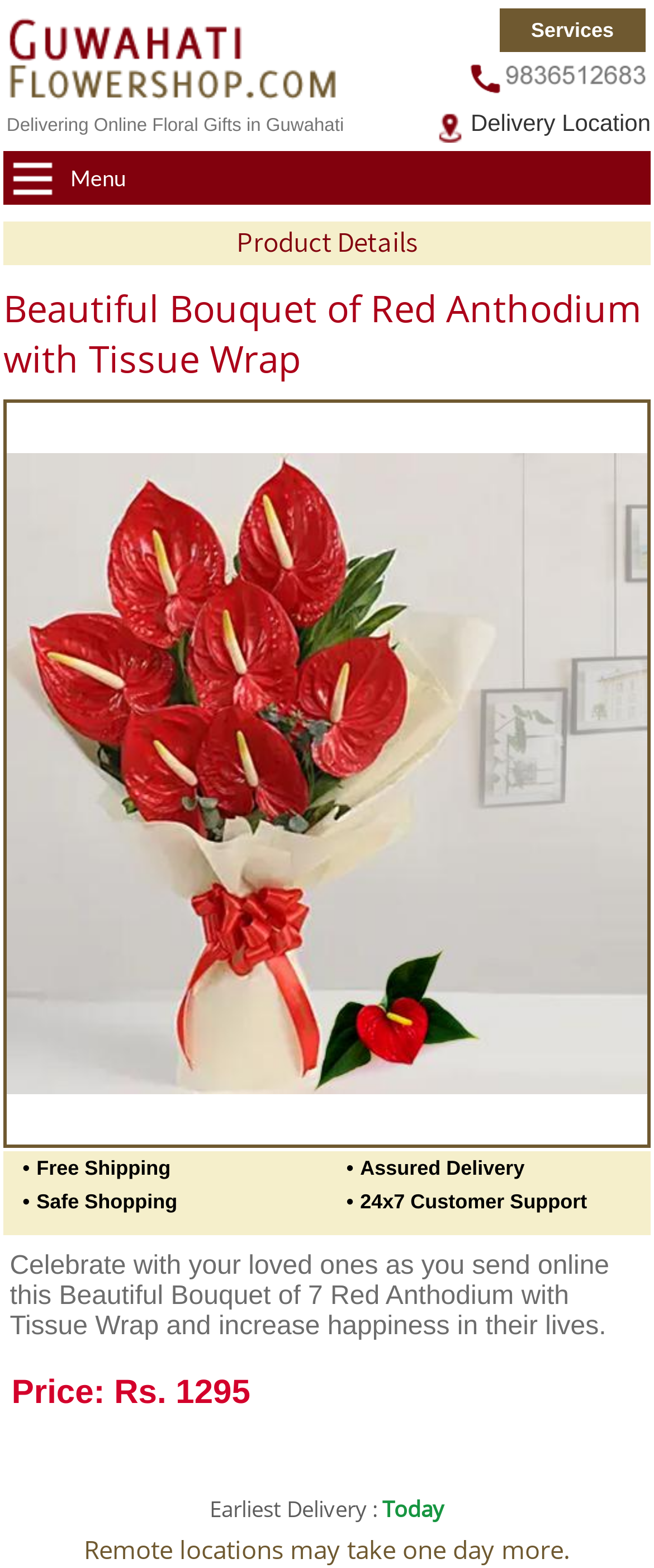Bounding box coordinates are specified in the format (top-left x, top-left y, bottom-right x, bottom-right y). All values are floating point numbers bounded between 0 and 1. Please provide the bounding box coordinate of the region this sentence describes: Delivery Location

[0.72, 0.07, 0.995, 0.087]